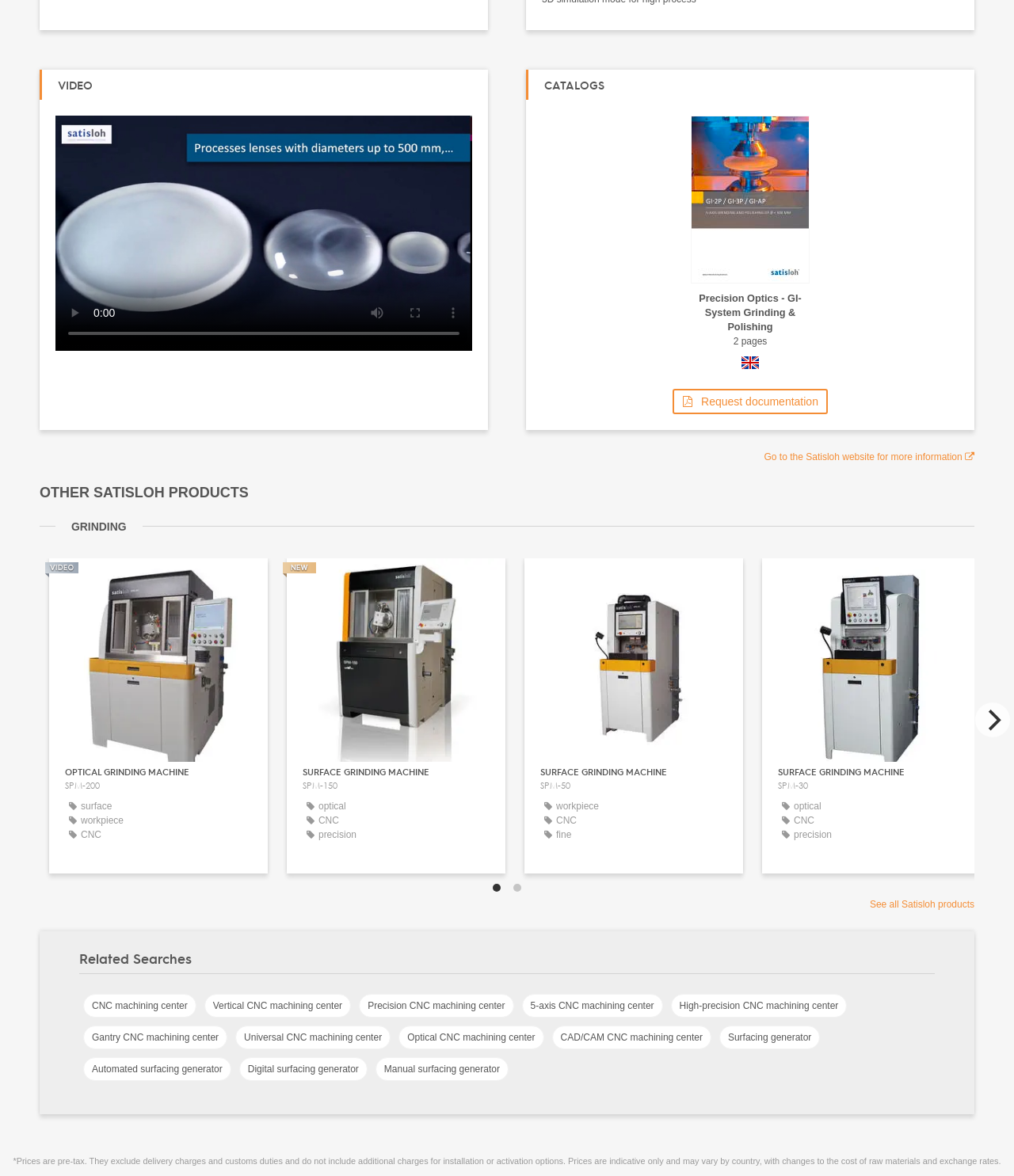Please find the bounding box coordinates of the section that needs to be clicked to achieve this instruction: "request documentation".

[0.663, 0.331, 0.816, 0.352]